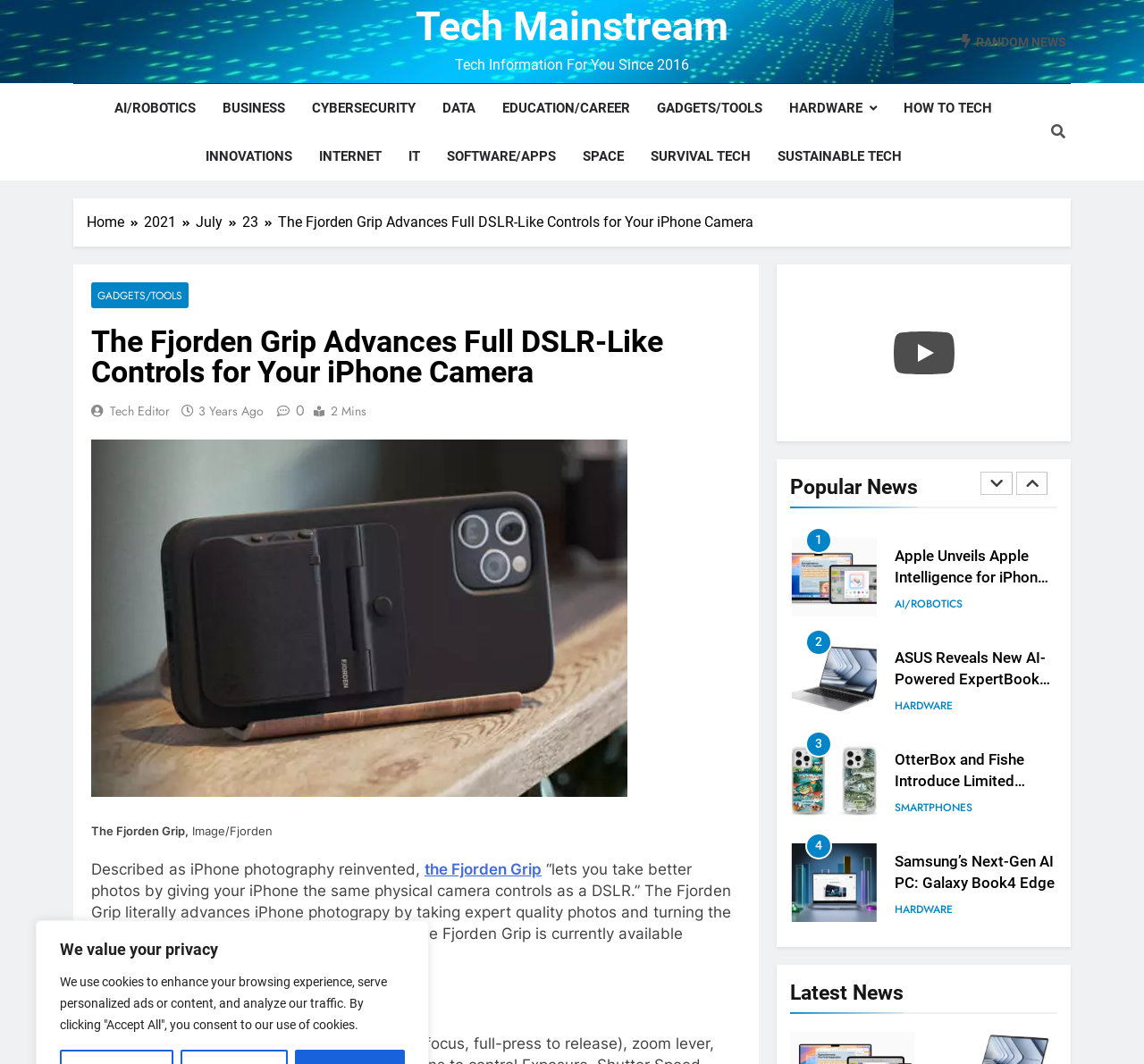Please find the bounding box for the following UI element description. Provide the coordinates in (top-left x, top-left y, bottom-right x, bottom-right y) format, with values between 0 and 1: Home

[0.076, 0.199, 0.126, 0.219]